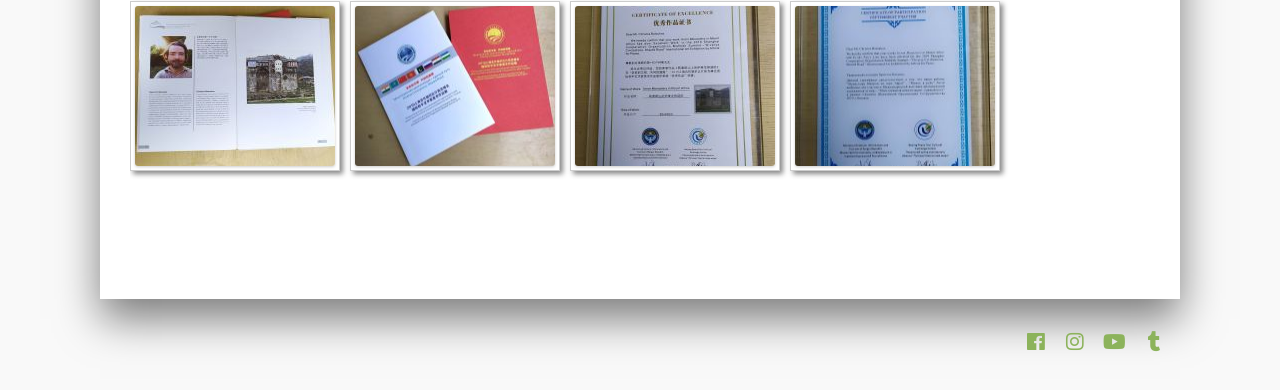Identify the bounding box coordinates of the area that should be clicked in order to complete the given instruction: "Click to enlarge image 39". The bounding box coordinates should be four float numbers between 0 and 1, i.e., [left, top, right, bottom].

[0.621, 0.014, 0.777, 0.424]